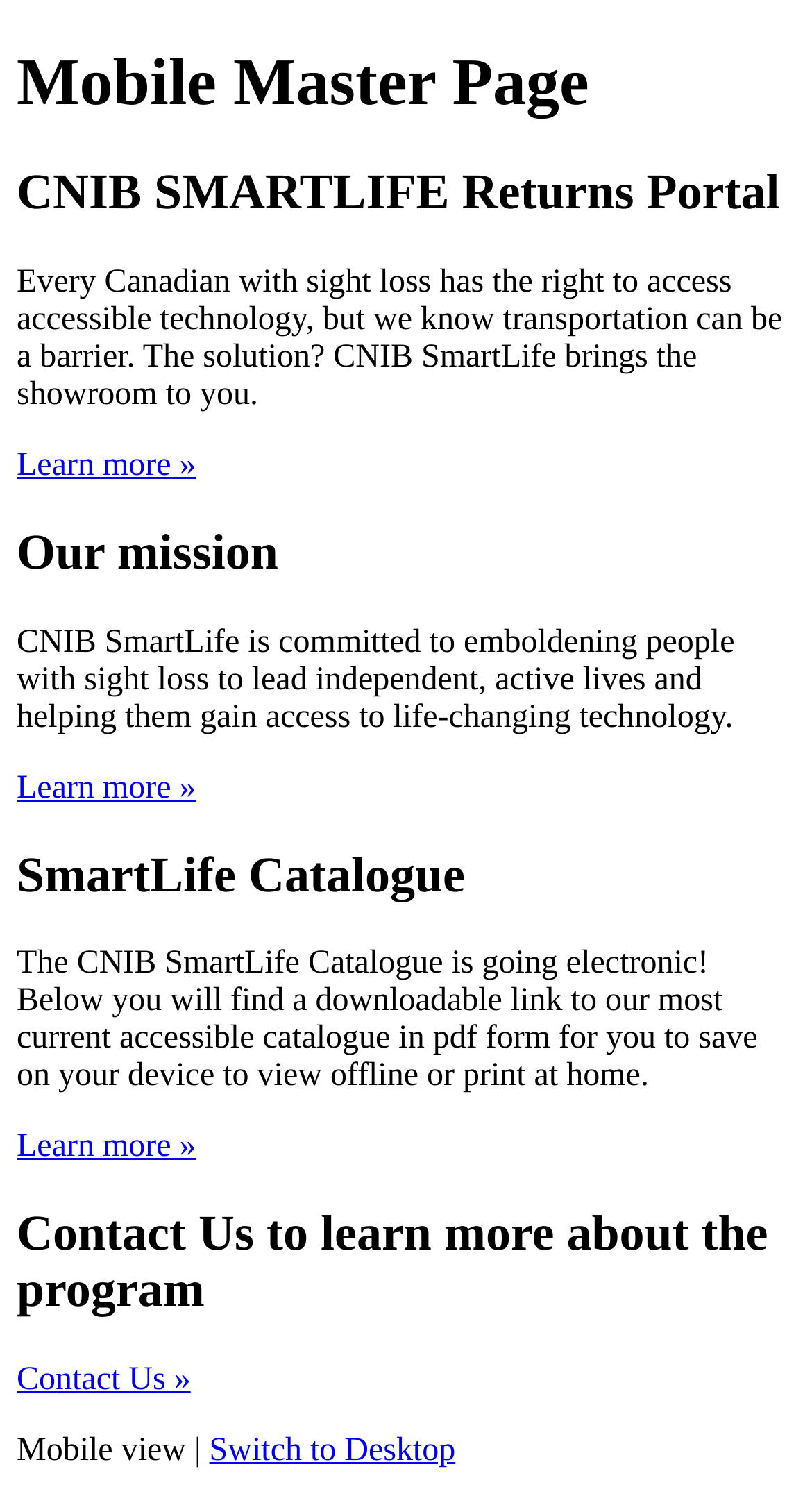Given the following UI element description: "Learn more »", find the bounding box coordinates in the webpage screenshot.

[0.021, 0.301, 0.242, 0.325]